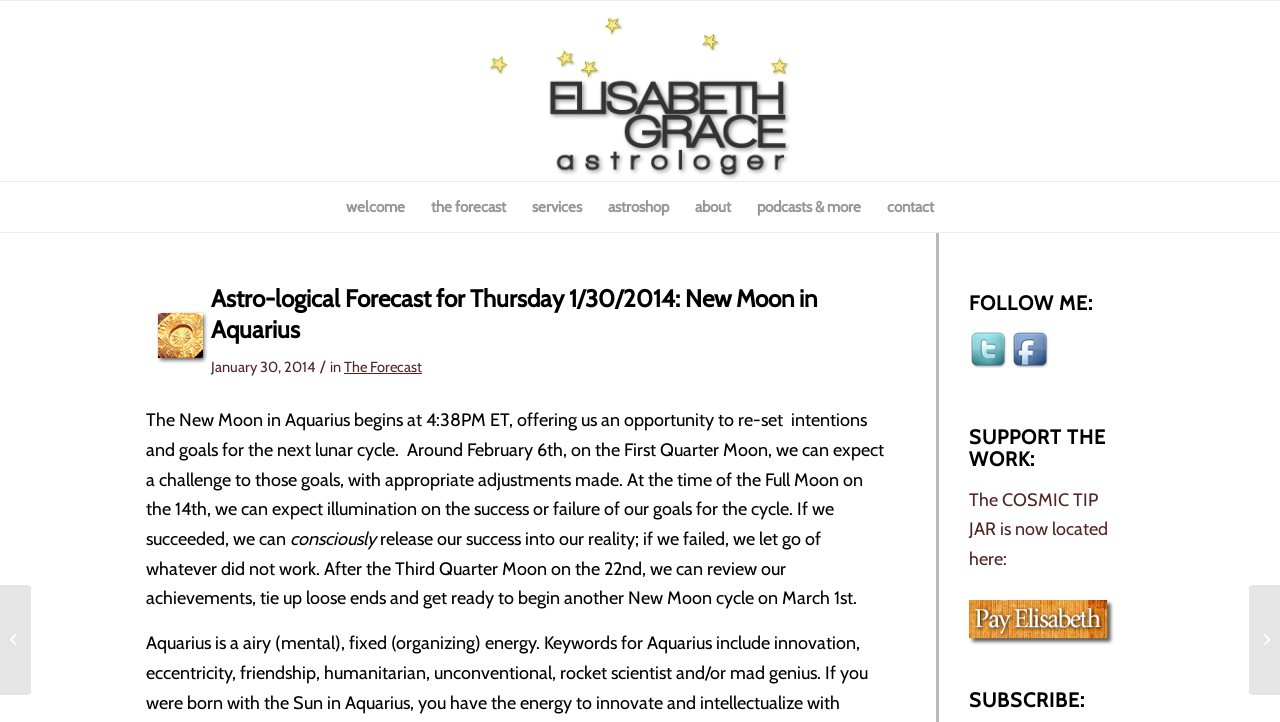Give a complete and precise description of the webpage's appearance.

The webpage is an astrology forecast page, with a focus on the New Moon in Aquarius. At the top, there is a link to the astrologer's profile, Elisabeth Grace, accompanied by an image. Below this, there is a vertical menu with seven items: welcome, the forecast, services, astroshop, about, podcasts & more, and contact.

The main content of the page is divided into sections. The first section has a heading that reads "Astro-logical Forecast for Thursday 1/30/2014: New Moon in Aquarius" and displays the date "January 30, 2014". Below this, there is a link to "The Forecast" and a paragraph of text that discusses the New Moon in Aquarius and its significance for setting intentions and goals.

The next section has a heading "FOLLOW ME:" and contains two links to follow the astrologer on Twitter and Facebook, each accompanied by an image. Below this, there is a section with a heading "SUPPORT THE WORK:" that contains a paragraph of text and a link to the COSMIC TIP JAR.

The final section has a heading "SUBSCRIBE:" but does not contain any additional information. On the left and right sides of the page, there are links to previous and next forecasts, respectively.